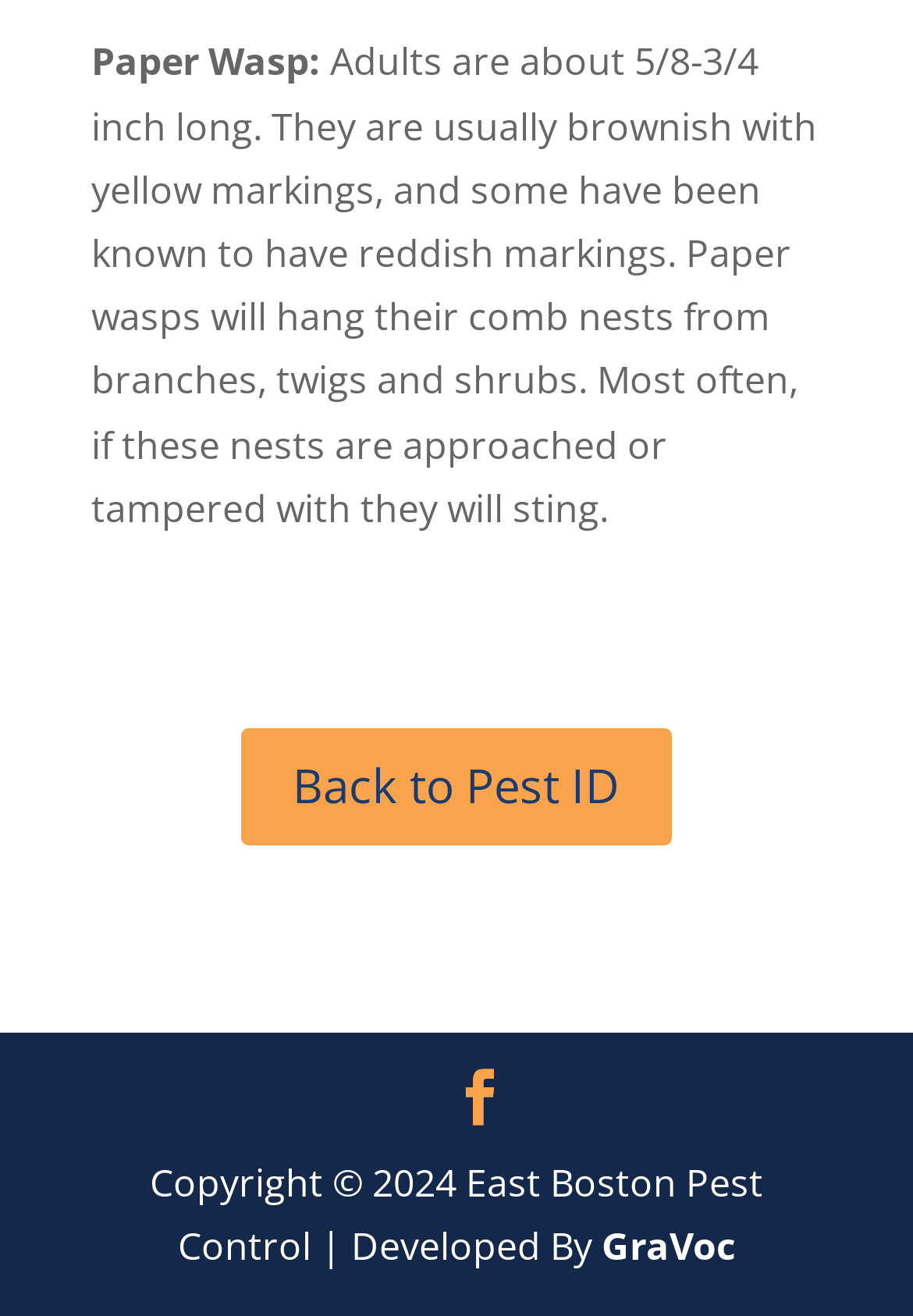Locate the bounding box for the described UI element: "Back to Pest ID". Ensure the coordinates are four float numbers between 0 and 1, formatted as [left, top, right, bottom].

[0.264, 0.553, 0.736, 0.642]